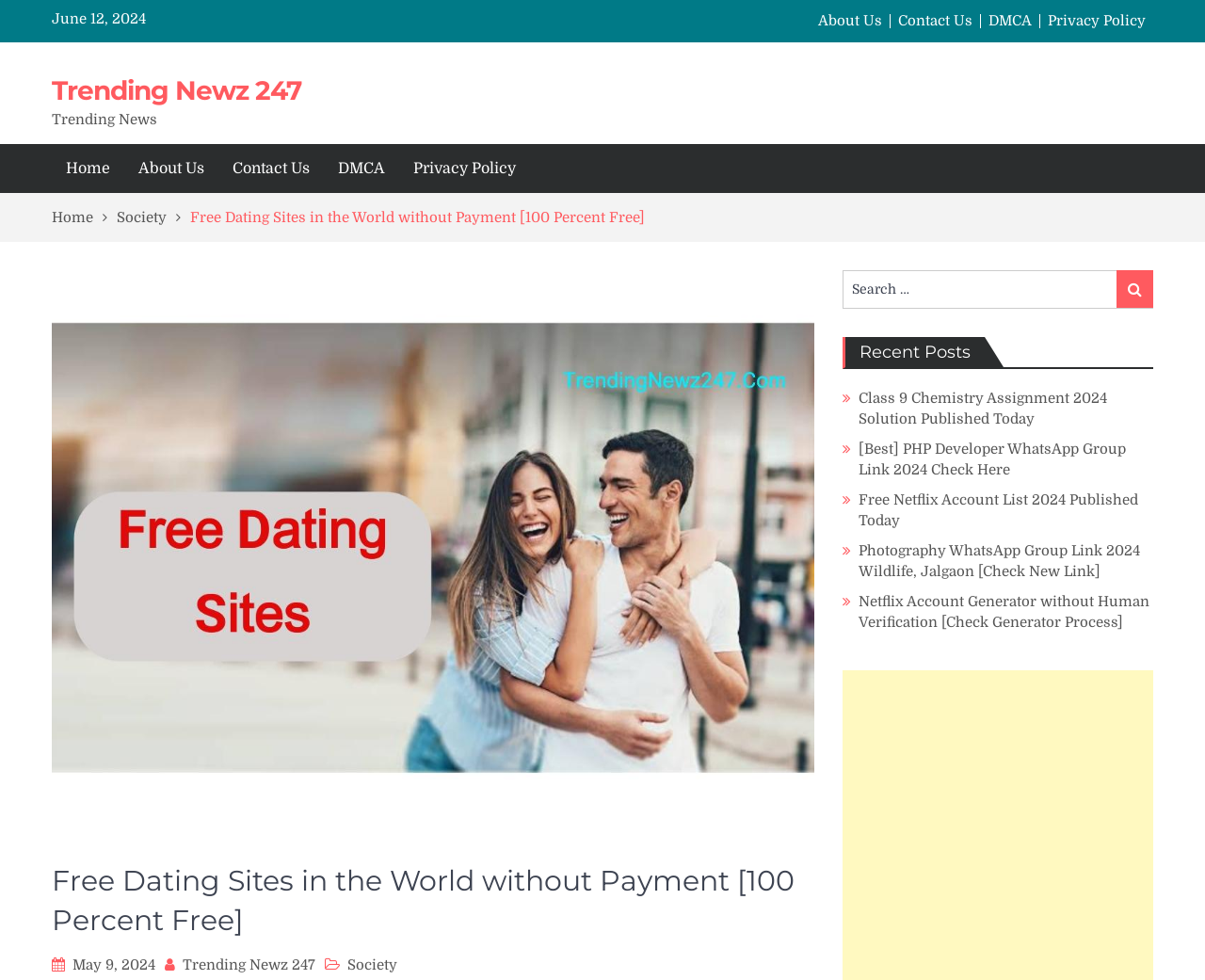How many recent posts are listed?
Using the image as a reference, answer the question with a short word or phrase.

5